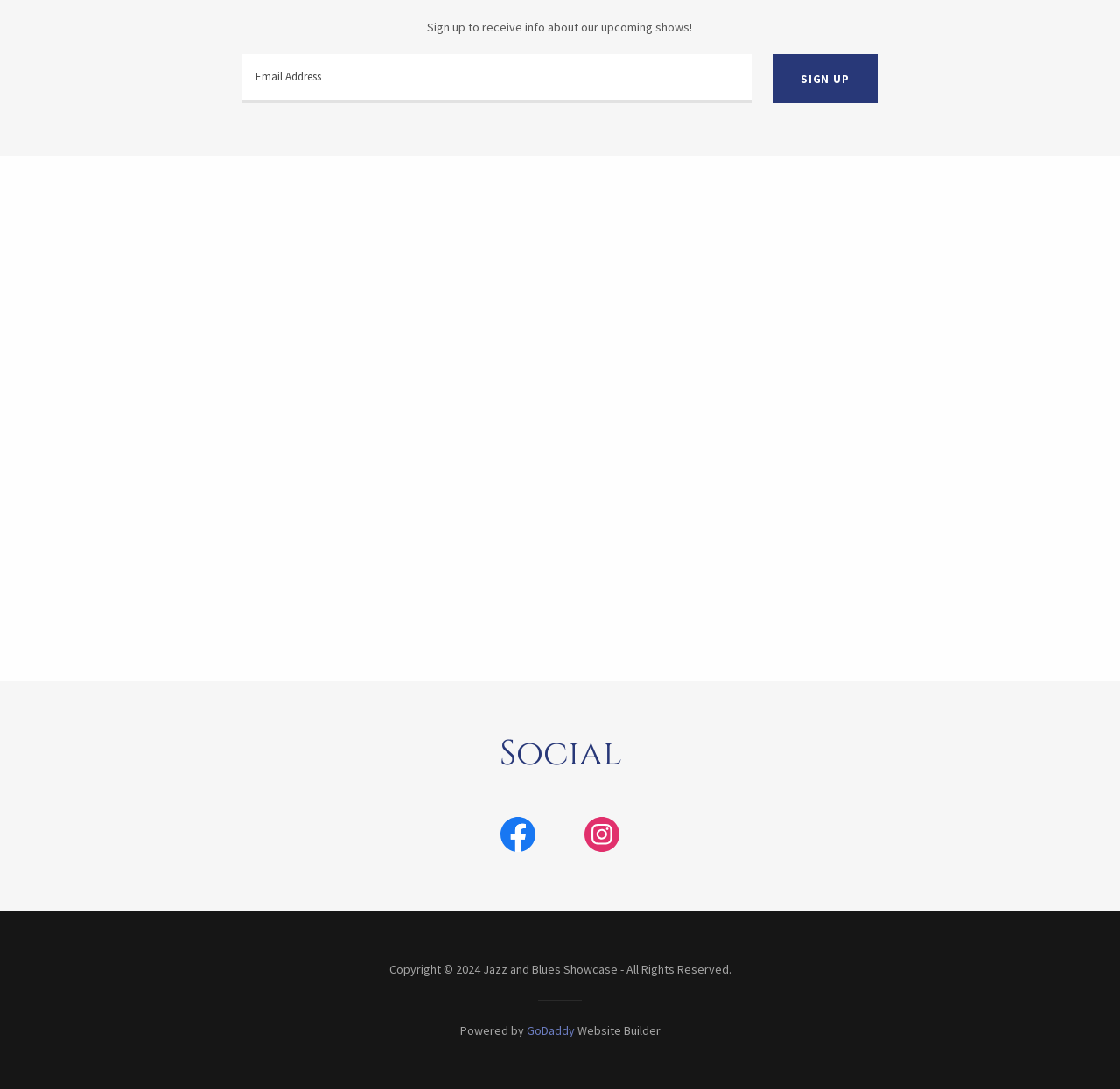Predict the bounding box coordinates for the UI element described as: "GoDaddy". The coordinates should be four float numbers between 0 and 1, presented as [left, top, right, bottom].

[0.47, 0.939, 0.513, 0.954]